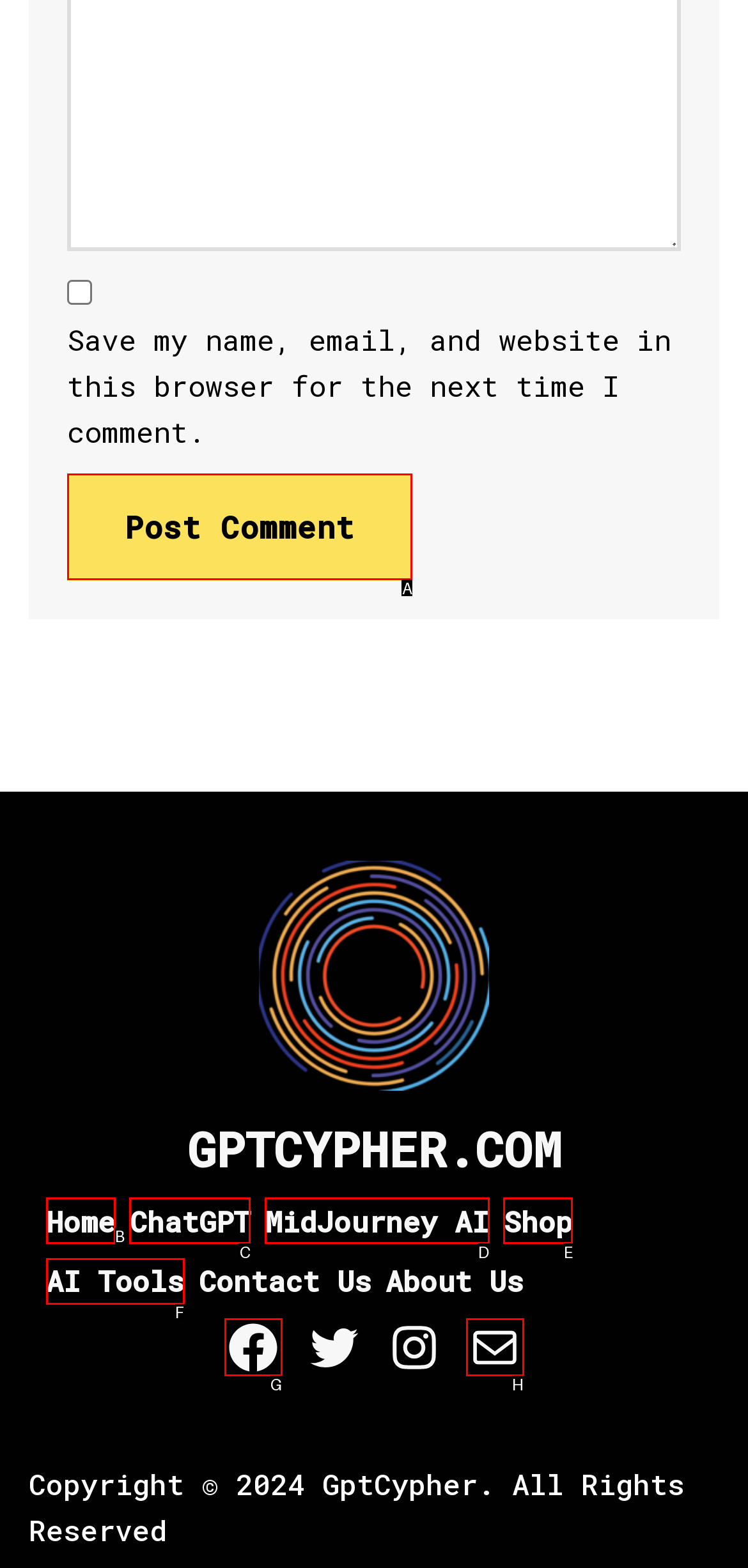Determine which HTML element should be clicked for this task: Click the 'Post Comment' button
Provide the option's letter from the available choices.

A